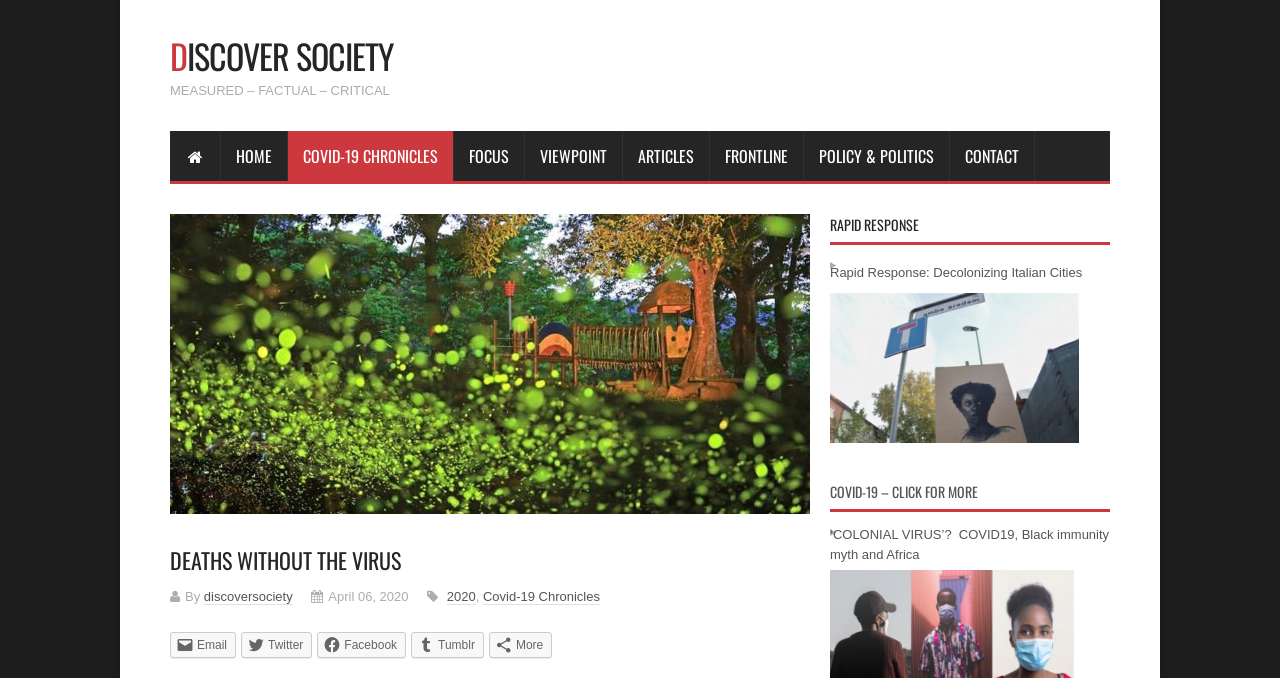Identify the bounding box of the HTML element described here: "alt="Deaths without the virus"". Provide the coordinates as four float numbers between 0 and 1: [left, top, right, bottom].

[0.133, 0.315, 0.633, 0.757]